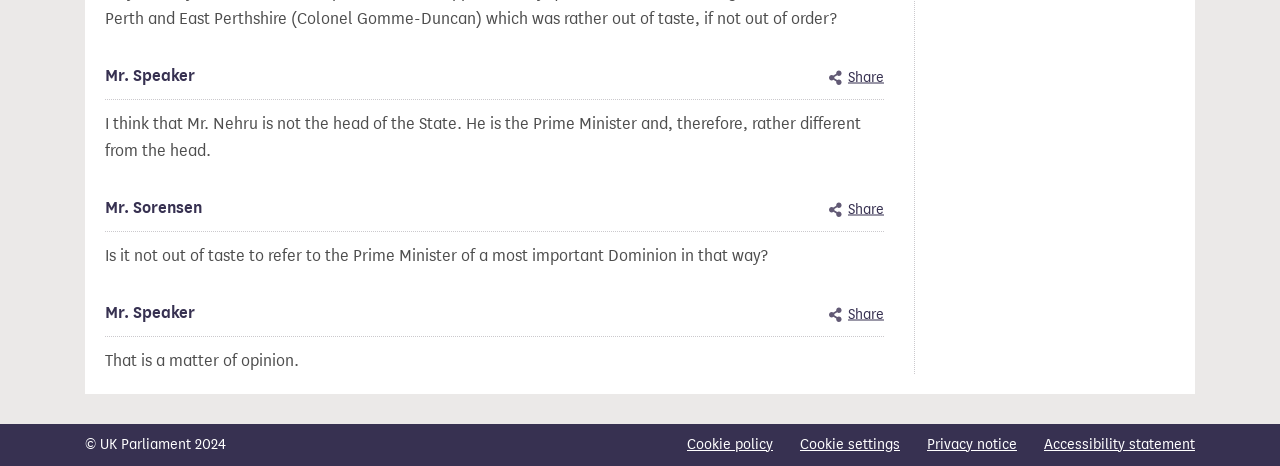How many times is the 'Share this specific contribution' link displayed?
Refer to the screenshot and answer in one word or phrase.

3